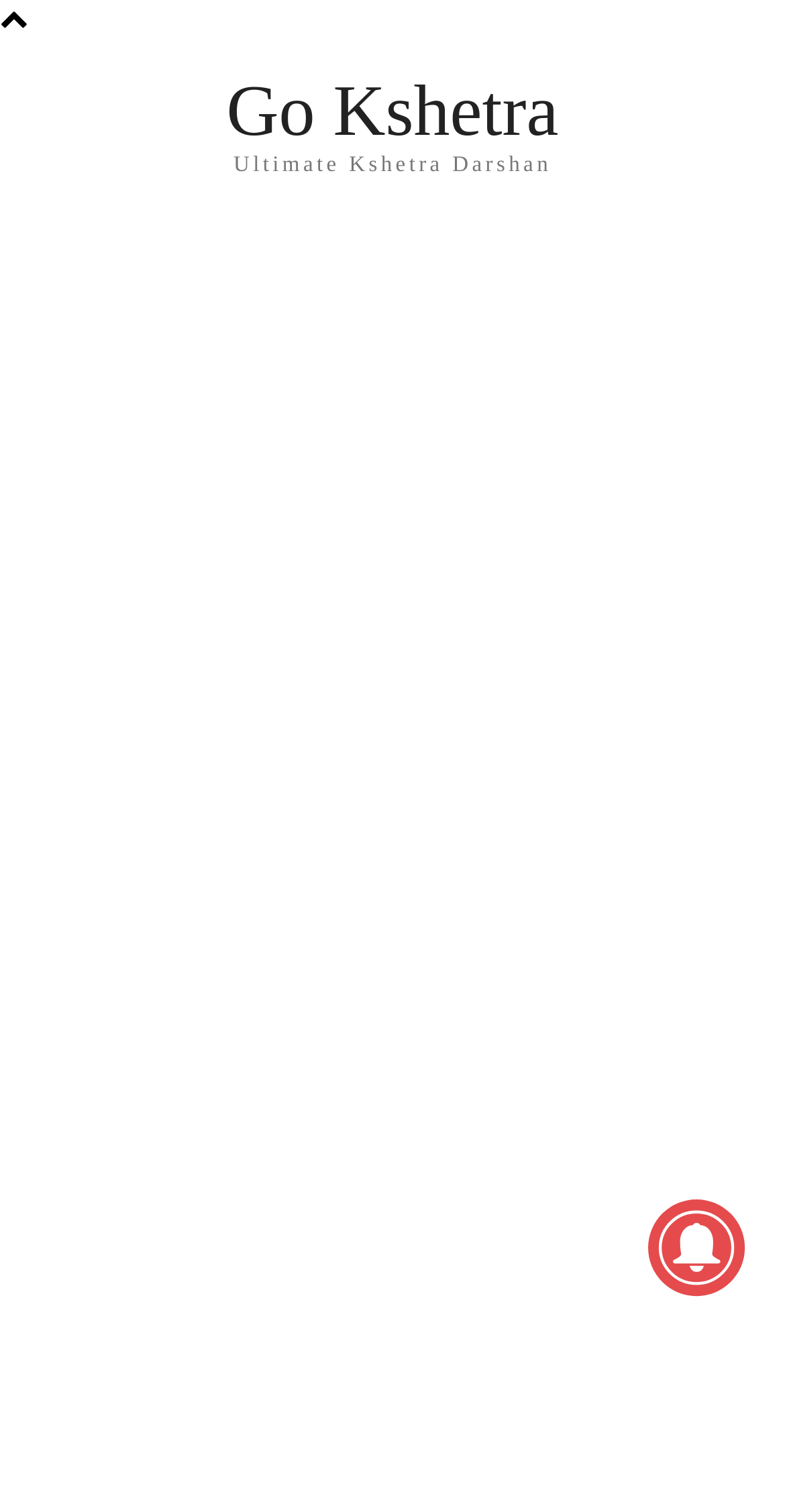Please find and generate the text of the main heading on the webpage.

Bhadrapada Masam 2023 Telugu Calendar Dates Start End Time